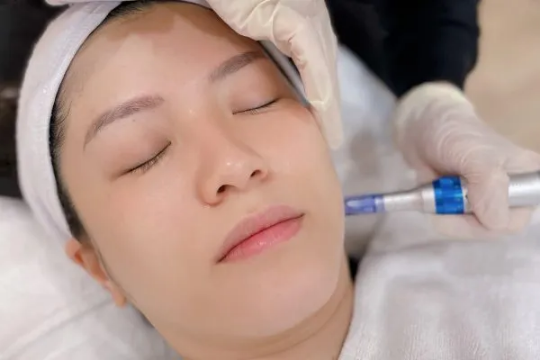Analyze the image and provide a detailed caption.

The image captures a serene moment during a microneedling facial treatment, specifically the "Hyper Infusion Facial" at a clinic like Skinscape. A woman with her eyes closed is seen relaxed on a treatment bed, her skin appearing radiant and well-prepared for the procedure. A trained professional, wearing gloves, delicately administers the treatment using a microneedling device, designed to inject super serums into the skin. This innovative technique aims to enhance skin texture, refine pores, and brighten the overall skin tone. The setting conveys a sense of tranquility, essential for receiving this medical-grade facial, which promises to combine advanced technologies for optimal skincare results.